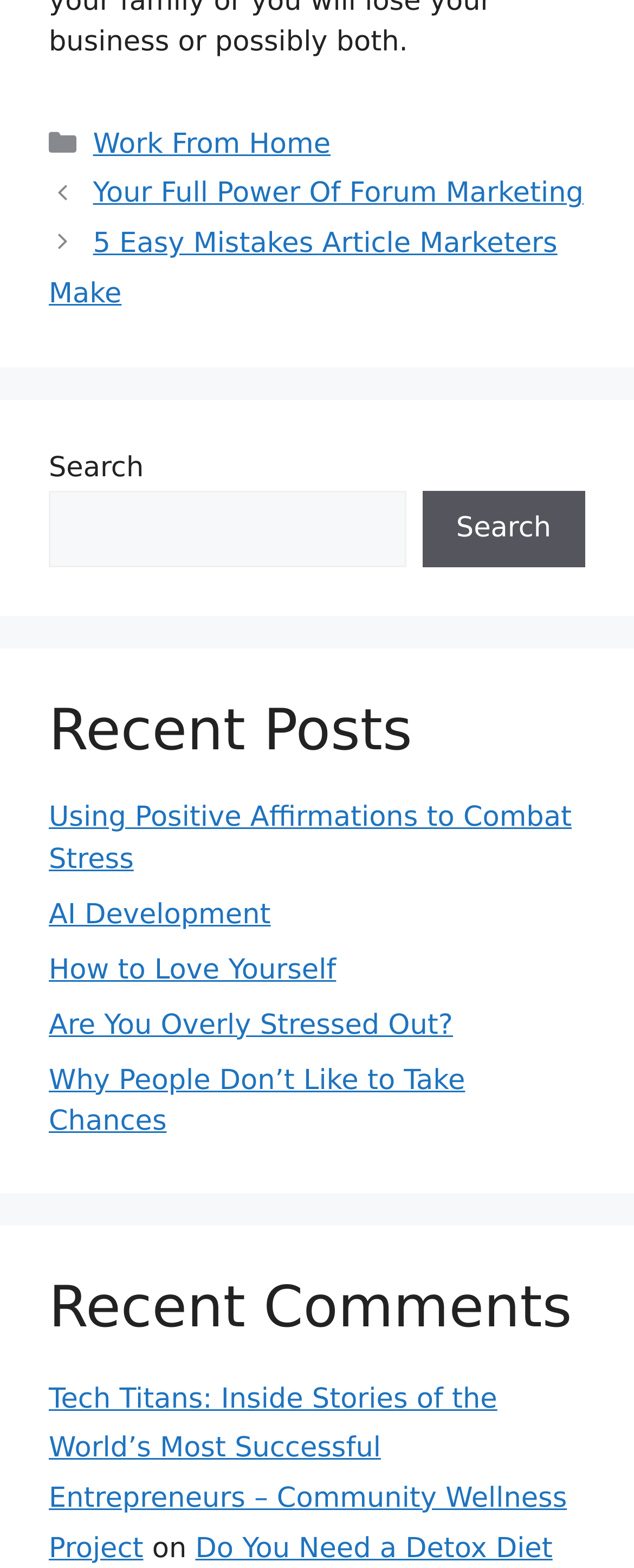What is the topic of the first comment?
We need a detailed and exhaustive answer to the question. Please elaborate.

I looked at the section labeled 'Recent Comments' and found the first comment listed, which mentions 'Tech Titans: Inside Stories of the World’s Most Successful Entrepreneurs – Community Wellness Project'.